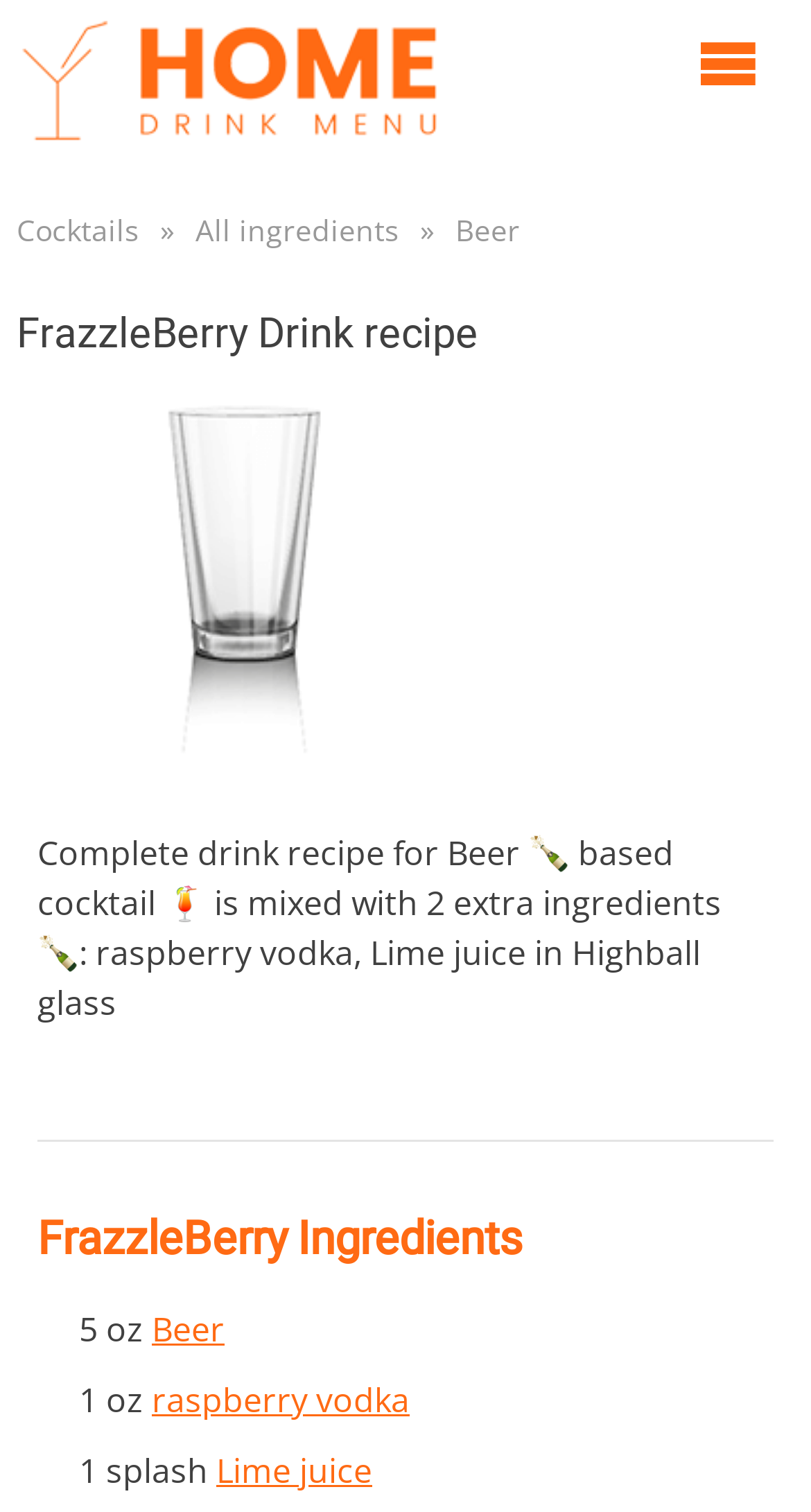Convey a detailed summary of the webpage, mentioning all key elements.

The webpage is about a drink recipe, specifically the FrazzleBerry Drink recipe. At the top left, there is a link to "Home Drink Menu" accompanied by an image with the same name. On the top right, there is a link to "Open main menu". Below these elements, there are three links: "Cocktails", "All ingredients", and "Beer". 

The main content of the webpage is the FrazzleBerry Drink recipe, which is denoted by a heading. Below the heading, there is an image of a Highball glass. The recipe description is provided in a paragraph, stating that the cocktail is mixed with 2 extra ingredients: raspberry vodka and Lime juice in a Highball glass. 

Under the recipe description, there is a heading "FrazzleBerry Ingredients" followed by a list of ingredients with their respective quantities. The ingredients include Beer, raspberry vodka, and Lime juice, each with a link to its corresponding page. The quantities are listed in ounces and splashes.